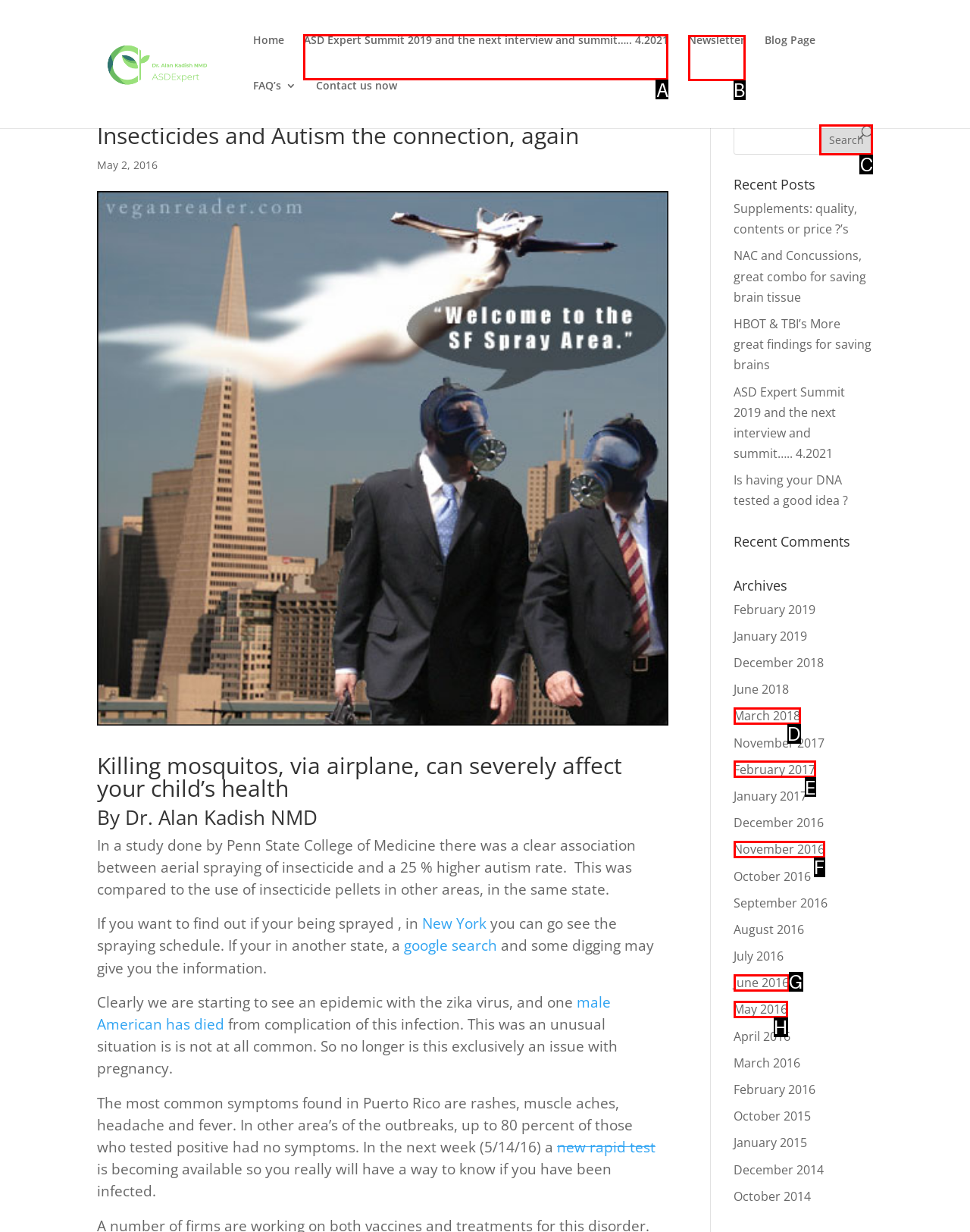For the given instruction: Read the blog post about ASD Expert Summit 2019, determine which boxed UI element should be clicked. Answer with the letter of the corresponding option directly.

A